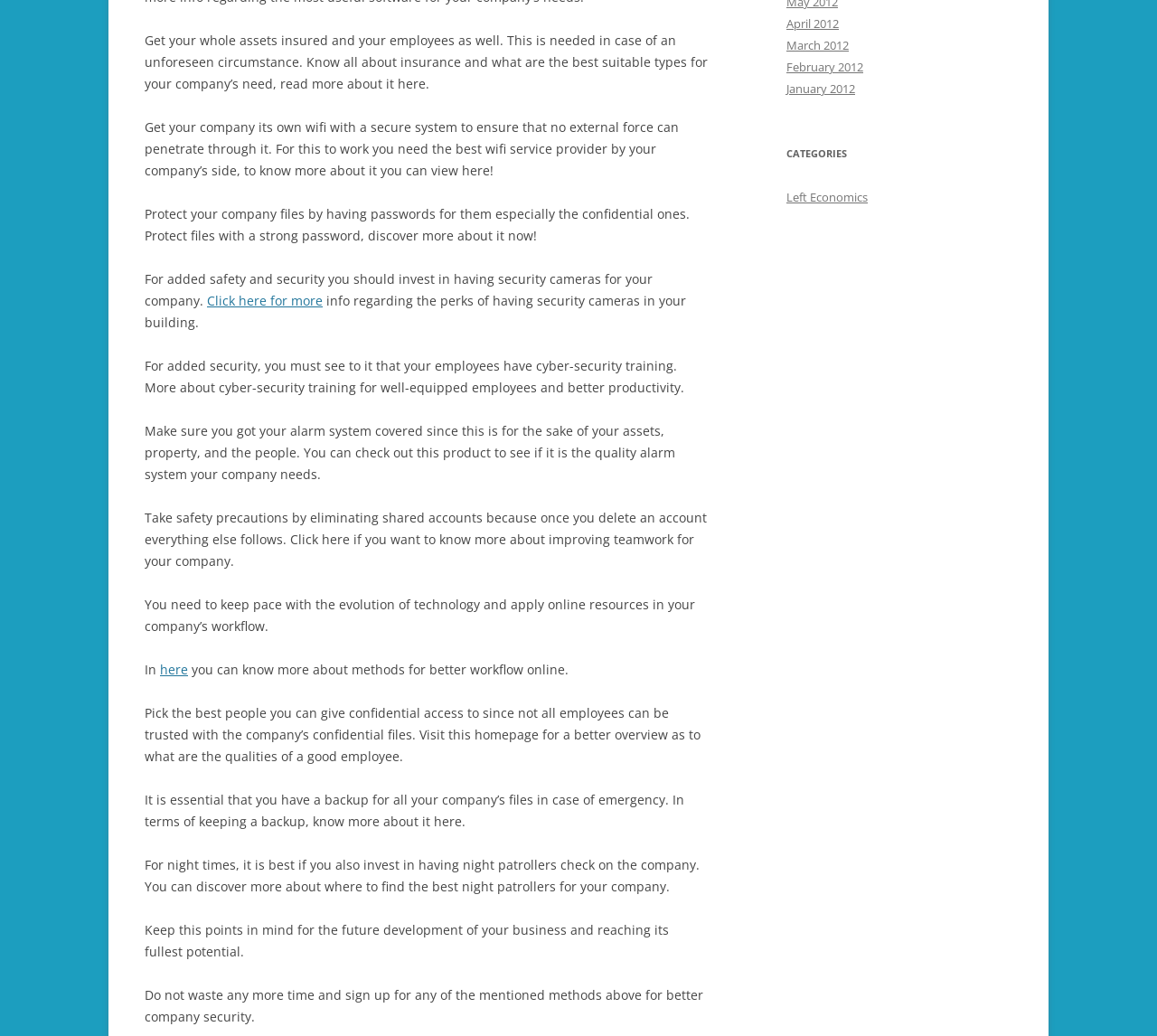Identify the bounding box of the UI element described as follows: "here". Provide the coordinates as four float numbers in the range of 0 to 1 [left, top, right, bottom].

[0.138, 0.638, 0.162, 0.654]